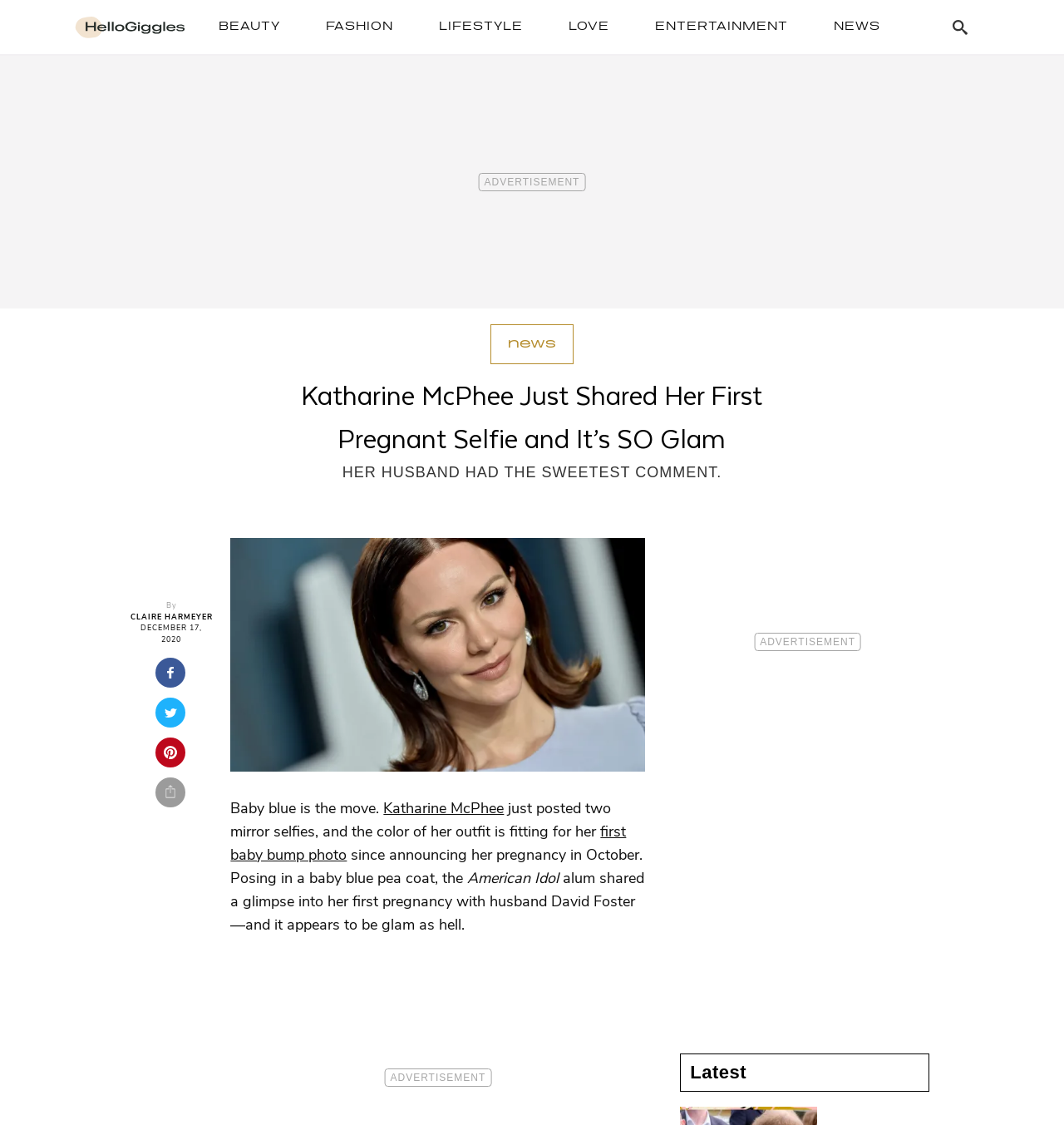Locate the bounding box of the UI element described in the following text: "Beauty".

[0.194, 0.009, 0.275, 0.039]